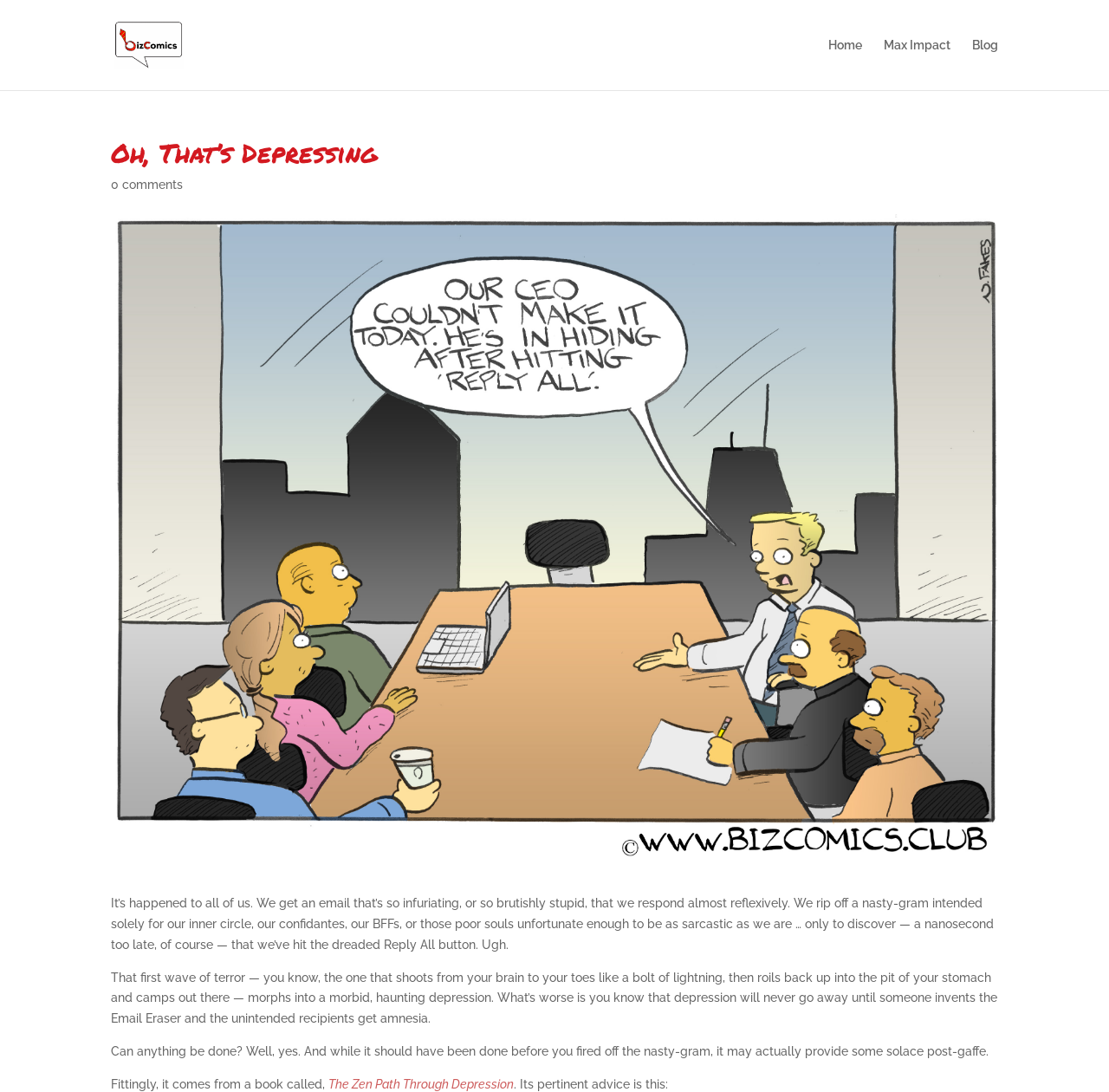Locate the bounding box coordinates of the UI element described by: "0 comments". Provide the coordinates as four float numbers between 0 and 1, formatted as [left, top, right, bottom].

[0.1, 0.163, 0.165, 0.175]